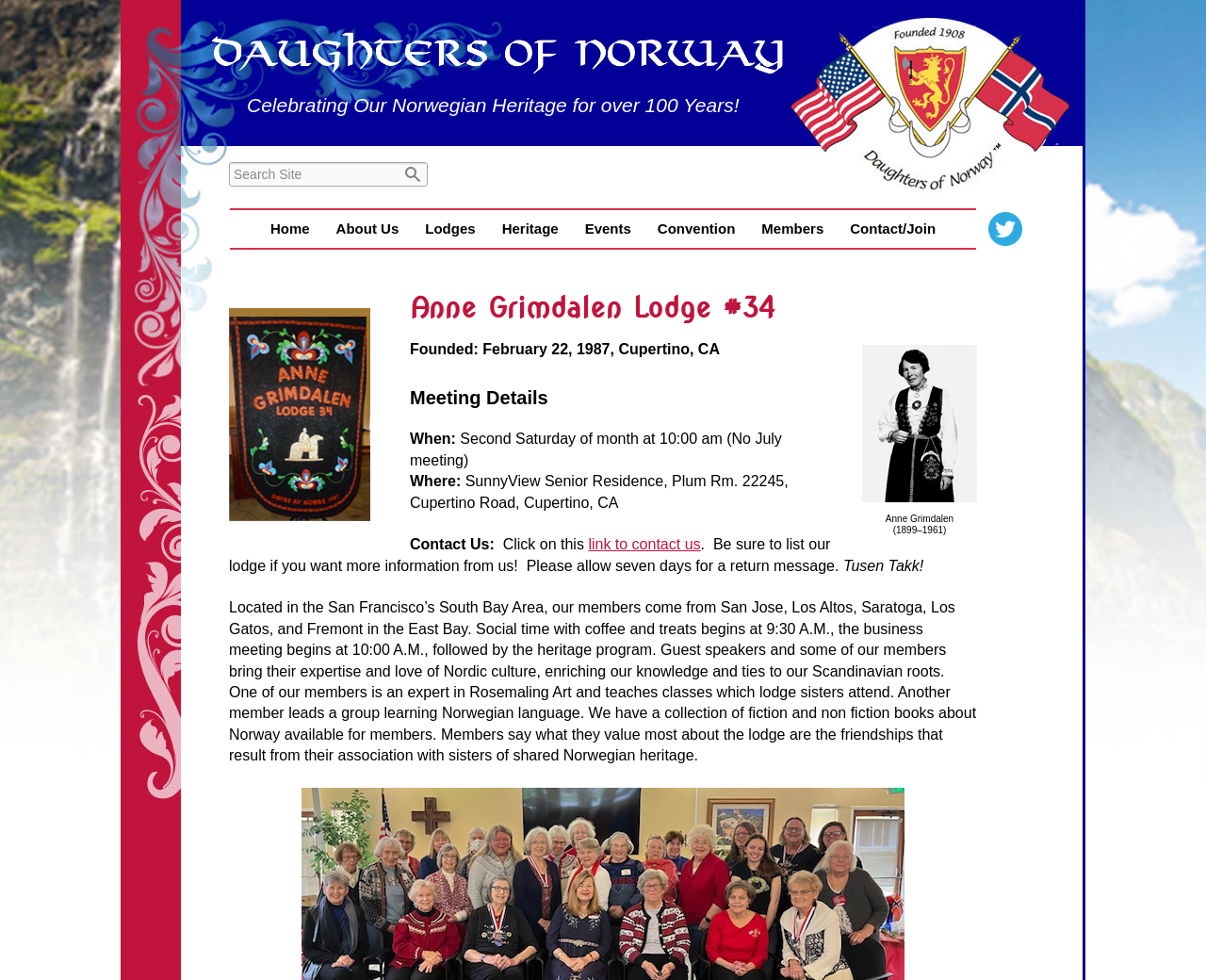Determine the bounding box coordinates of the region I should click to achieve the following instruction: "Sign in". Ensure the bounding box coordinates are four float numbers between 0 and 1, i.e., [left, top, right, bottom].

None